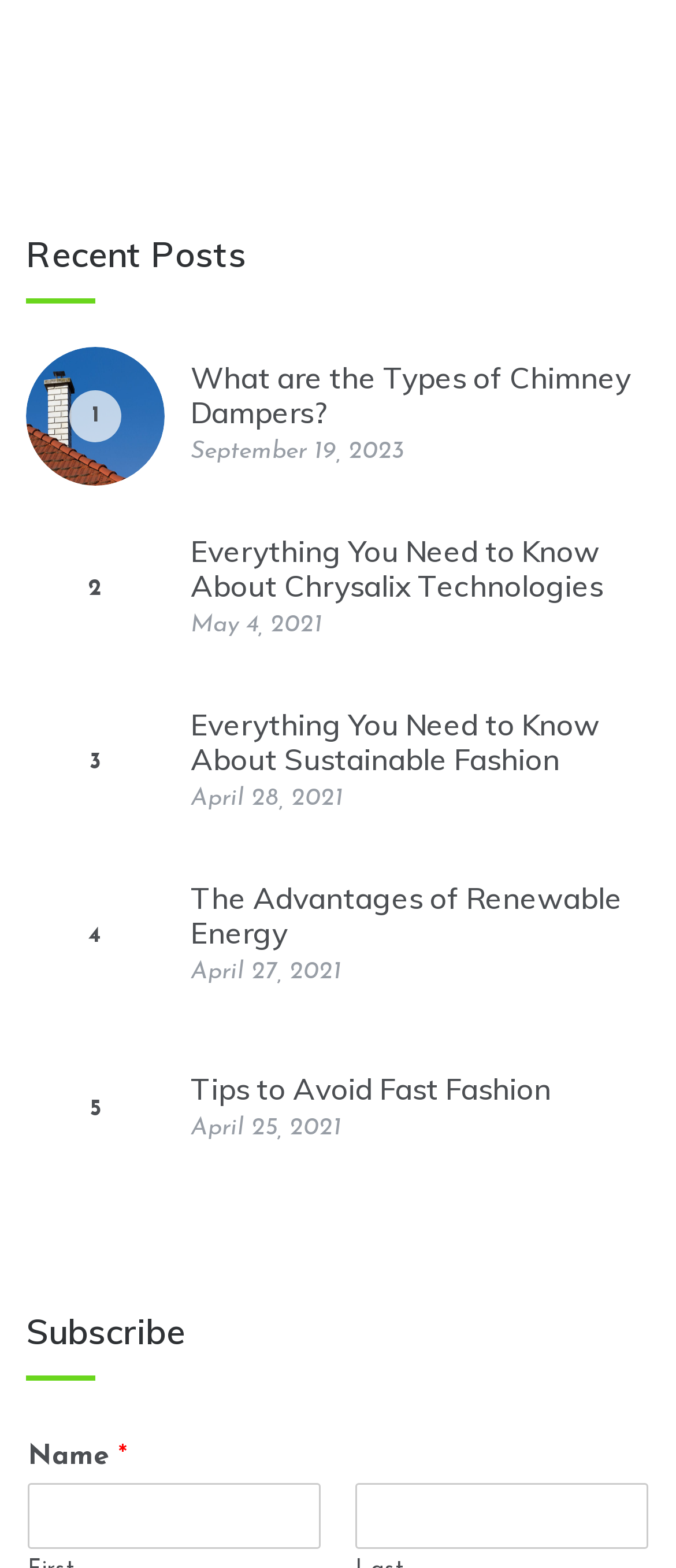Identify the bounding box coordinates of the clickable region to carry out the given instruction: "Enter your first name in the 'Name * First' field".

[0.041, 0.946, 0.474, 0.988]